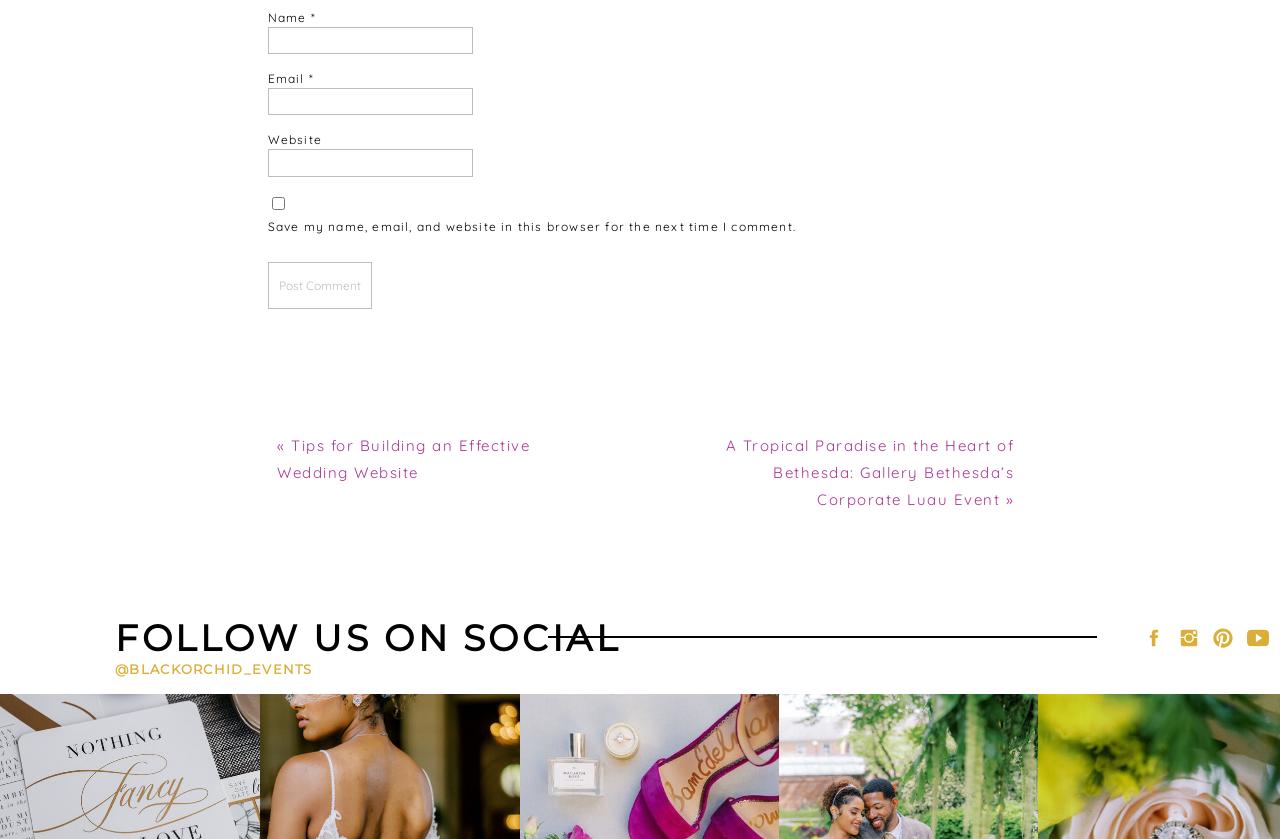Locate the bounding box of the user interface element based on this description: "parent_node: Name * name="author"".

[0.209, 0.032, 0.369, 0.065]